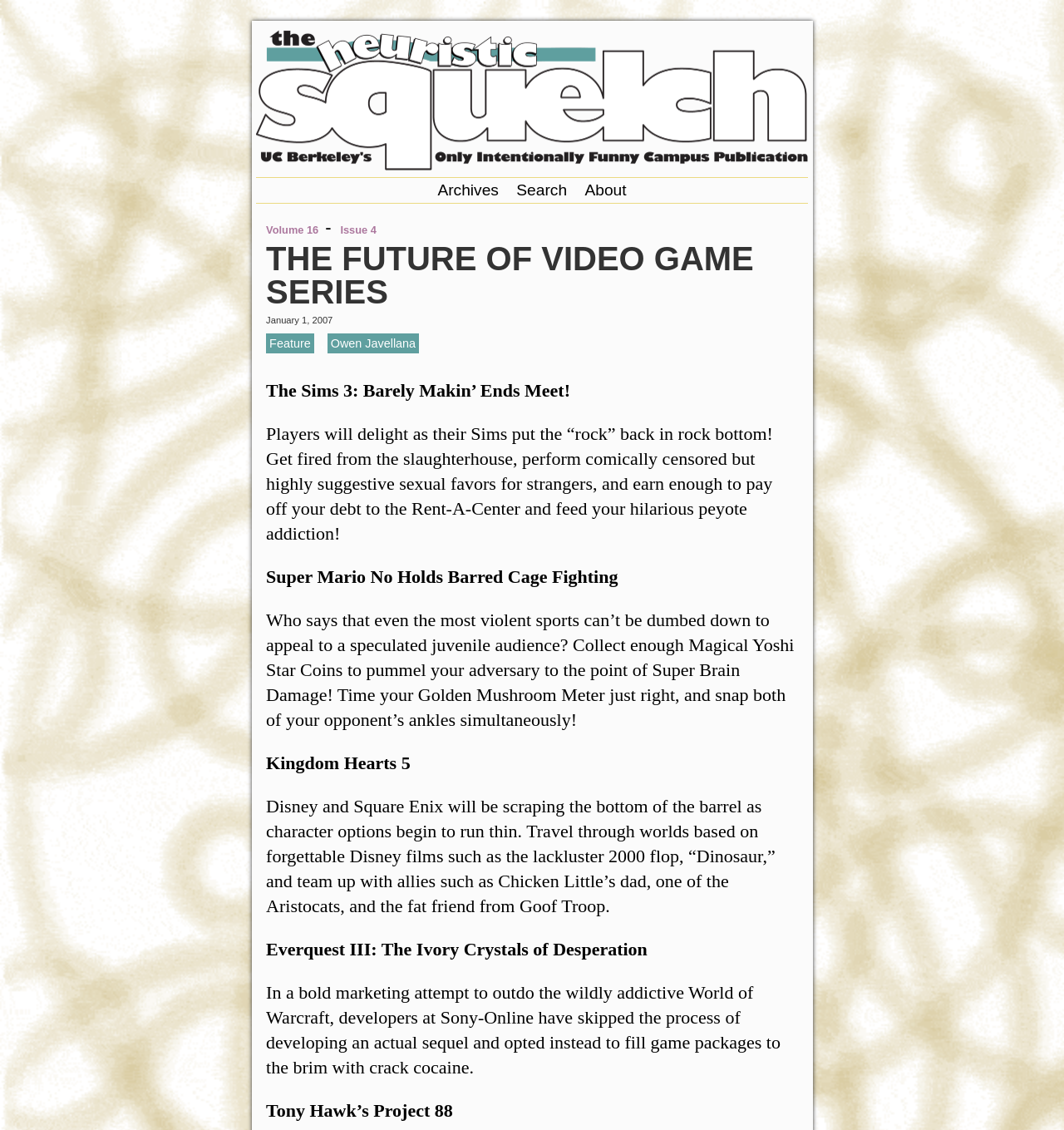How many game titles are mentioned in the article?
With the help of the image, please provide a detailed response to the question.

The article mentions five game titles: 'The Sims 3: Barely Makin’ Ends Meet!', 'Super Mario No Holds Barred Cage Fighting', 'Kingdom Hearts 5', 'Everquest III: The Ivory Crystals of Desperation', and 'Tony Hawk’s Project 88'. These game titles are mentioned in separate paragraphs with descriptive text.